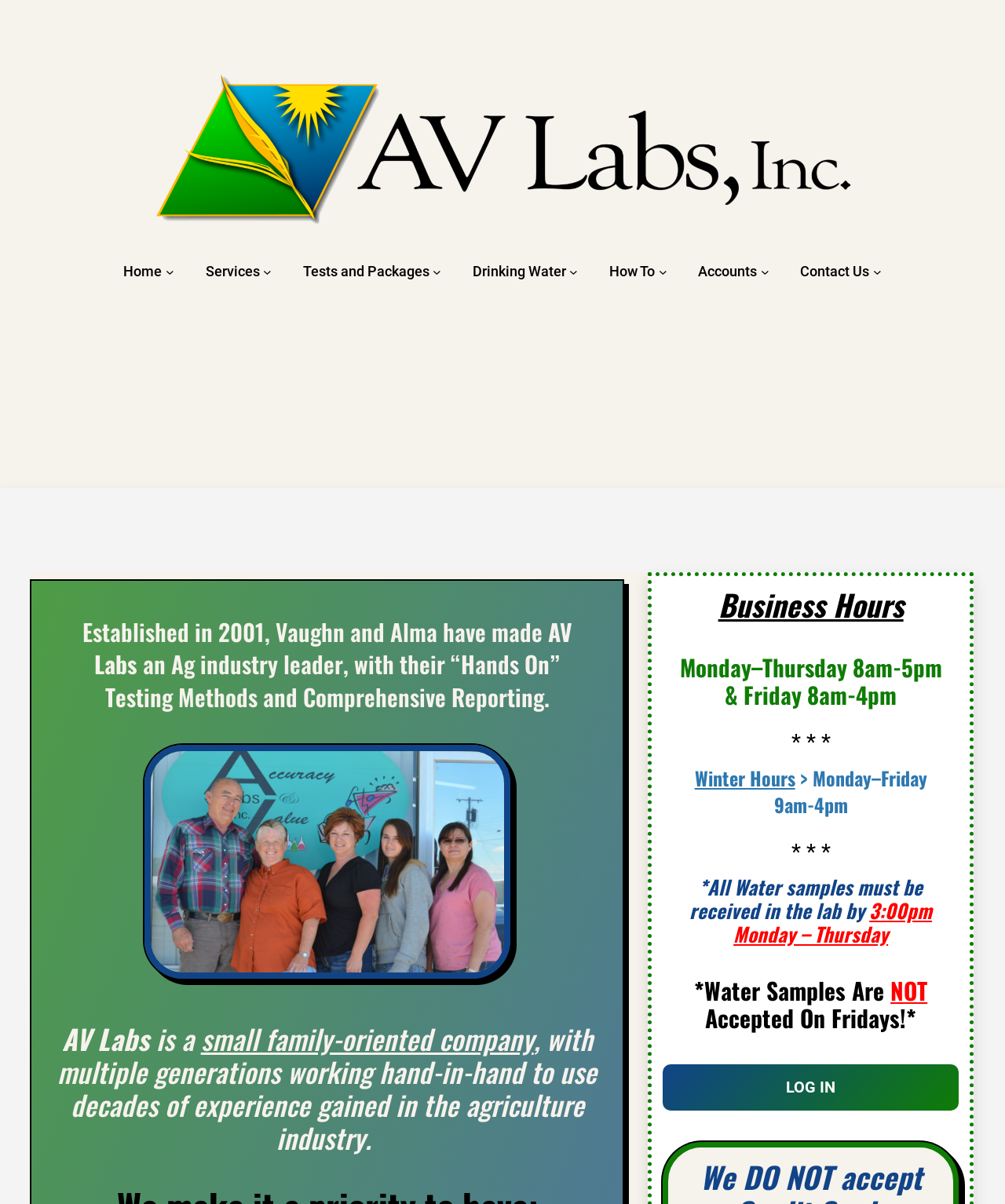Could you provide the bounding box coordinates for the portion of the screen to click to complete this instruction: "Go to the Contact Us page"?

[0.796, 0.217, 0.865, 0.235]